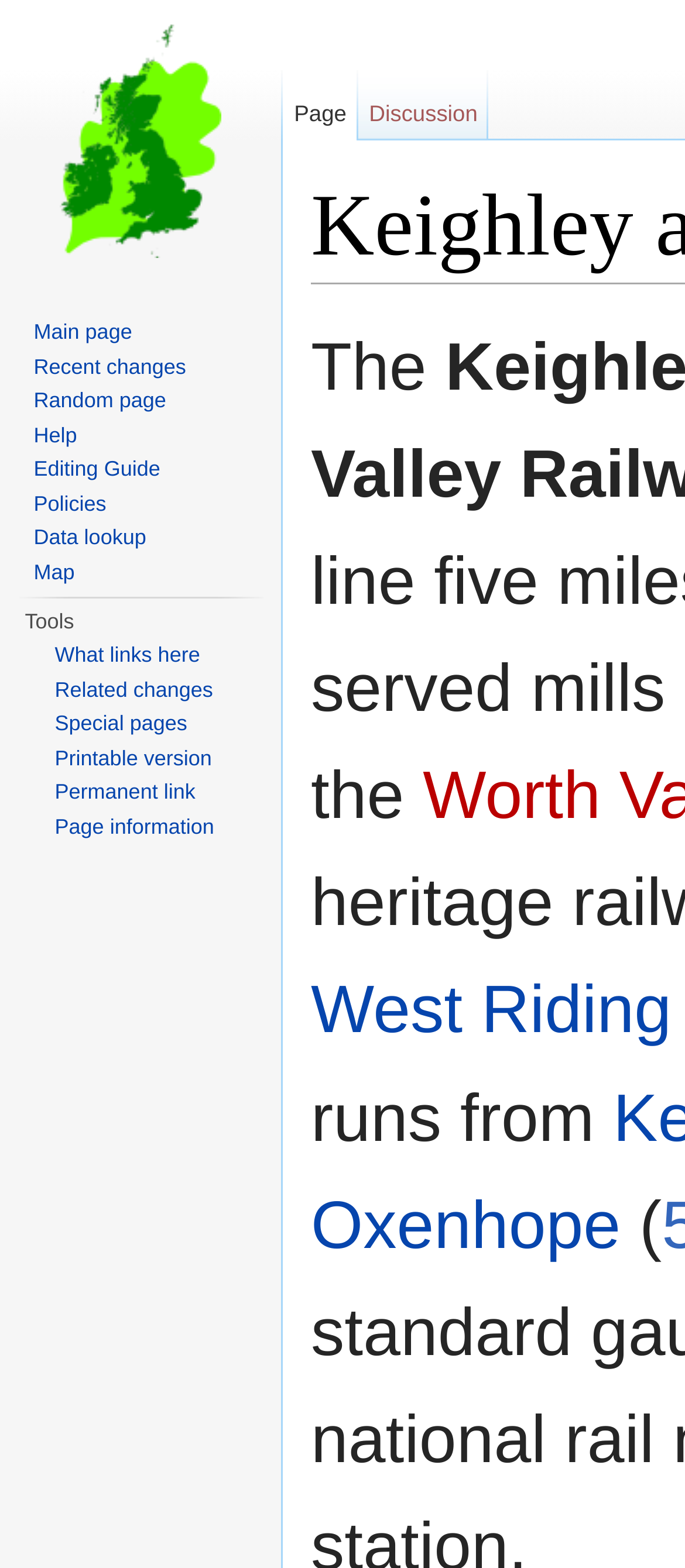Using the details in the image, give a detailed response to the question below:
What is the last link in the 'Navigation' section?

The 'Navigation' section contains several links, and the last one is 'Map', which is located at the bottom of the section.